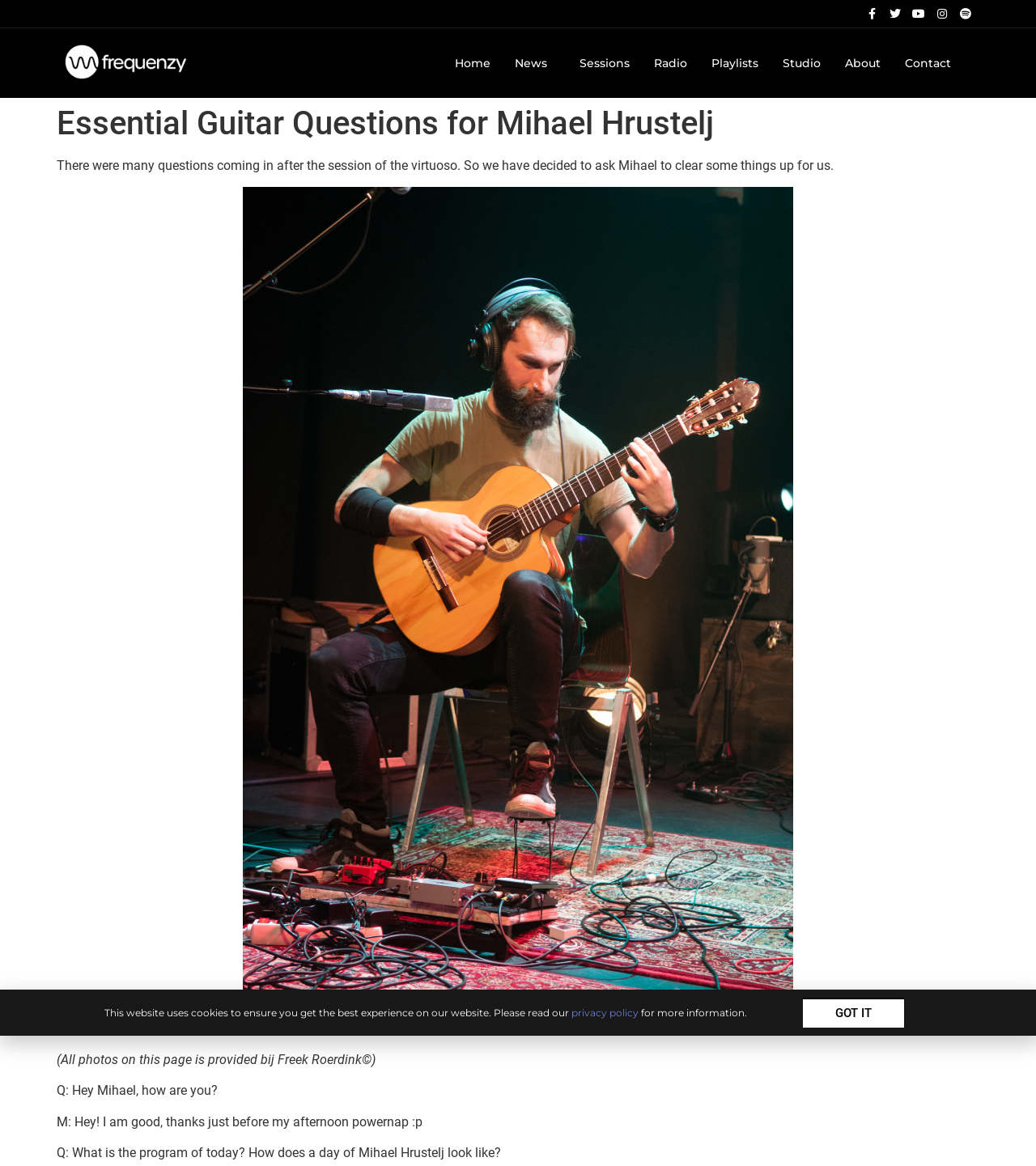Give a detailed account of the webpage's layout and content.

The webpage appears to be an article or interview page, with a focus on Mihael Hrustelj, a guitarist. At the top of the page, there are social media links to Facebook, Twitter, YouTube, Instagram, and Spotify, aligned horizontally. Below these links, there is a navigation menu with links to Home, News, Sessions, Radio, Playlists, Studio, About, and Contact.

The main content of the page is divided into sections. The first section has a header with the title "Essential Guitar Questions for Mihael Hrustelj". Below the title, there is a brief introduction to the article, explaining that many questions were asked after a session with the virtuoso, and Mihael has agreed to answer some of them.

The next section features a large image of Mihael Hrustelj, with a caption below it. The image takes up most of the width of the page and is positioned near the top.

The main content of the article is presented in a question-and-answer format. The questions are asked by an unknown person, and Mihael responds to each question. The text is divided into paragraphs, with each question and answer on a new line.

At the bottom of the page, there is a notice about the use of cookies on the website, with a link to the privacy policy. Below this notice, there is a "GOT IT" button.

There are no prominent headings or subheadings in the article, and the text is presented in a straightforward and simple manner. The overall layout is clean, with a focus on the content of the article.